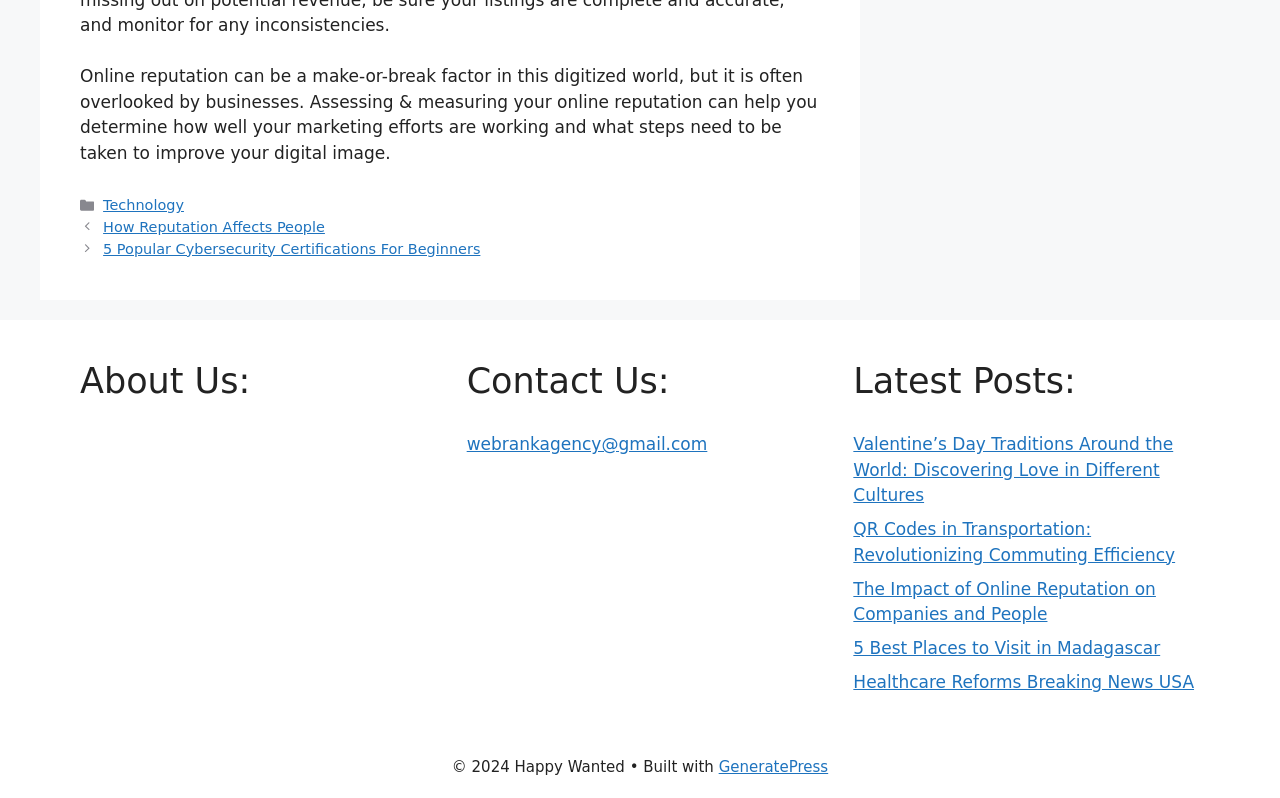Identify the bounding box coordinates of the region that should be clicked to execute the following instruction: "contact us via email".

[0.365, 0.544, 0.553, 0.569]